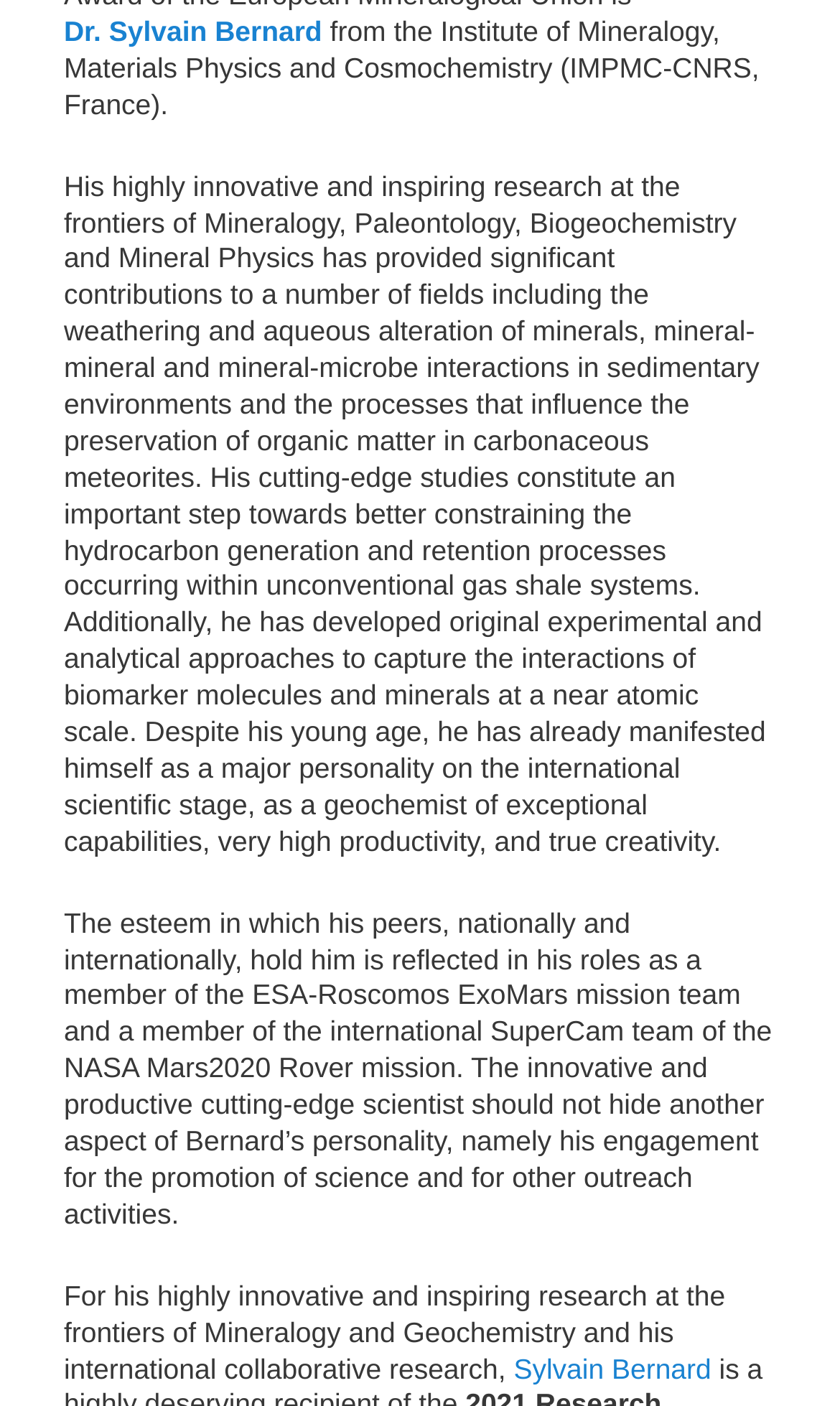Bounding box coordinates are specified in the format (top-left x, top-left y, bottom-right x, bottom-right y). All values are floating point numbers bounded between 0 and 1. Please provide the bounding box coordinate of the region this sentence describes: Dr. Sylvain Bernard

[0.076, 0.01, 0.384, 0.033]